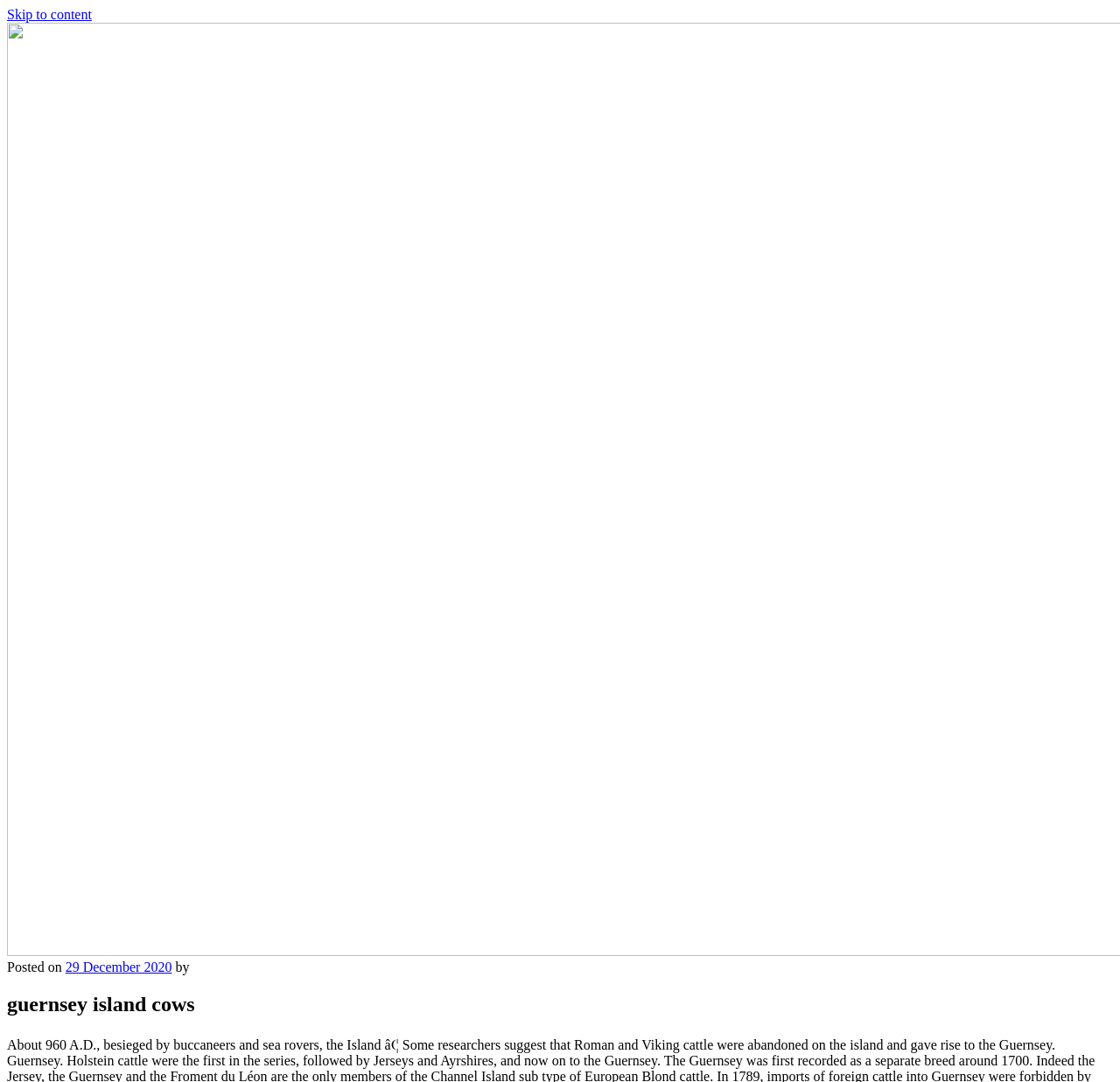What is the vertical position of the header element?
Can you provide a detailed and comprehensive answer to the question?

I compared the y1 and y2 coordinates of the header element's bounding box with those of other elements, and I found that its y1 value is relatively small, indicating that it is located near the top of the webpage.